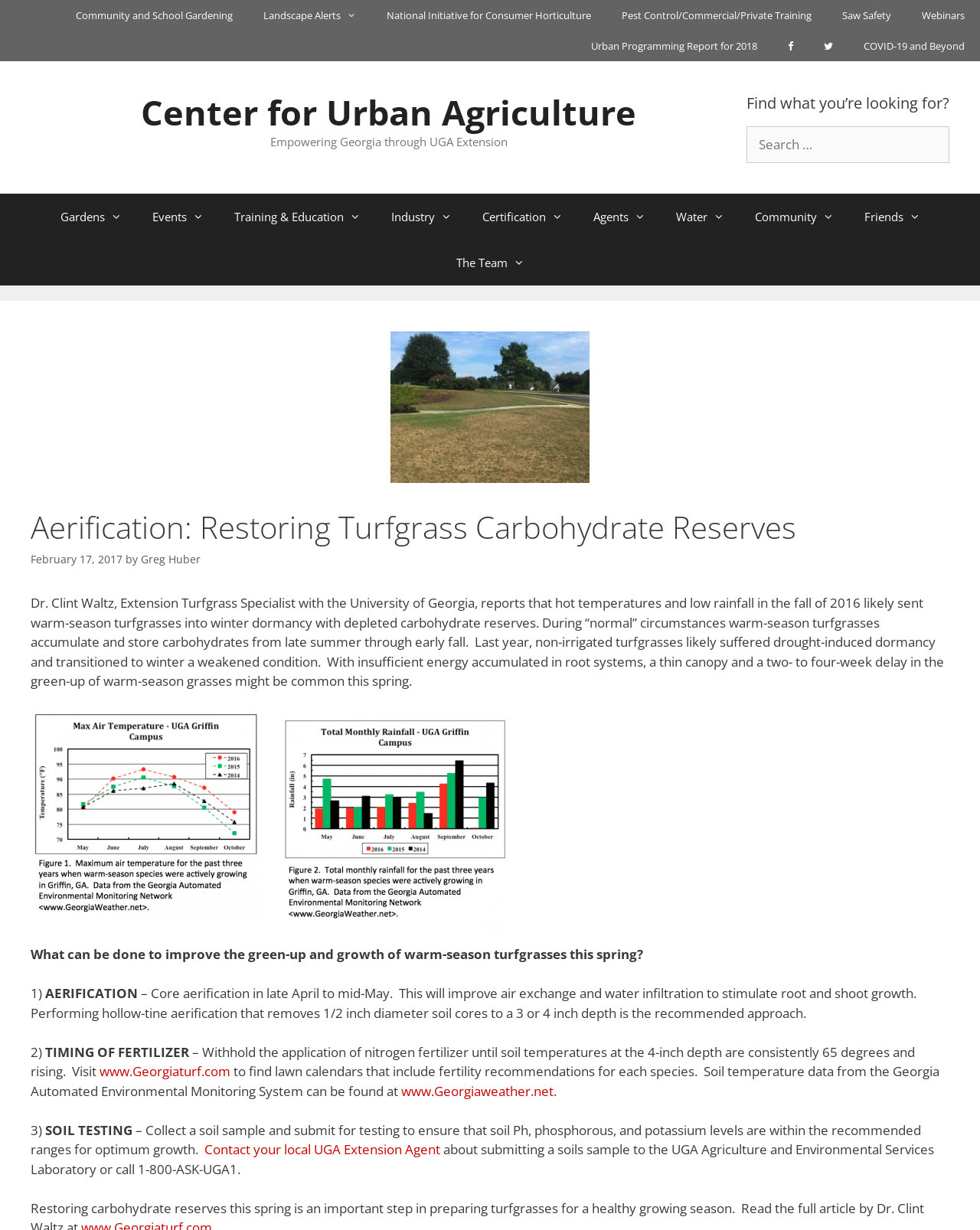Refer to the image and provide an in-depth answer to the question: 
Who is the author of the article?

I found the answer by looking at the byline of the article, which says 'by Greg Huber'.